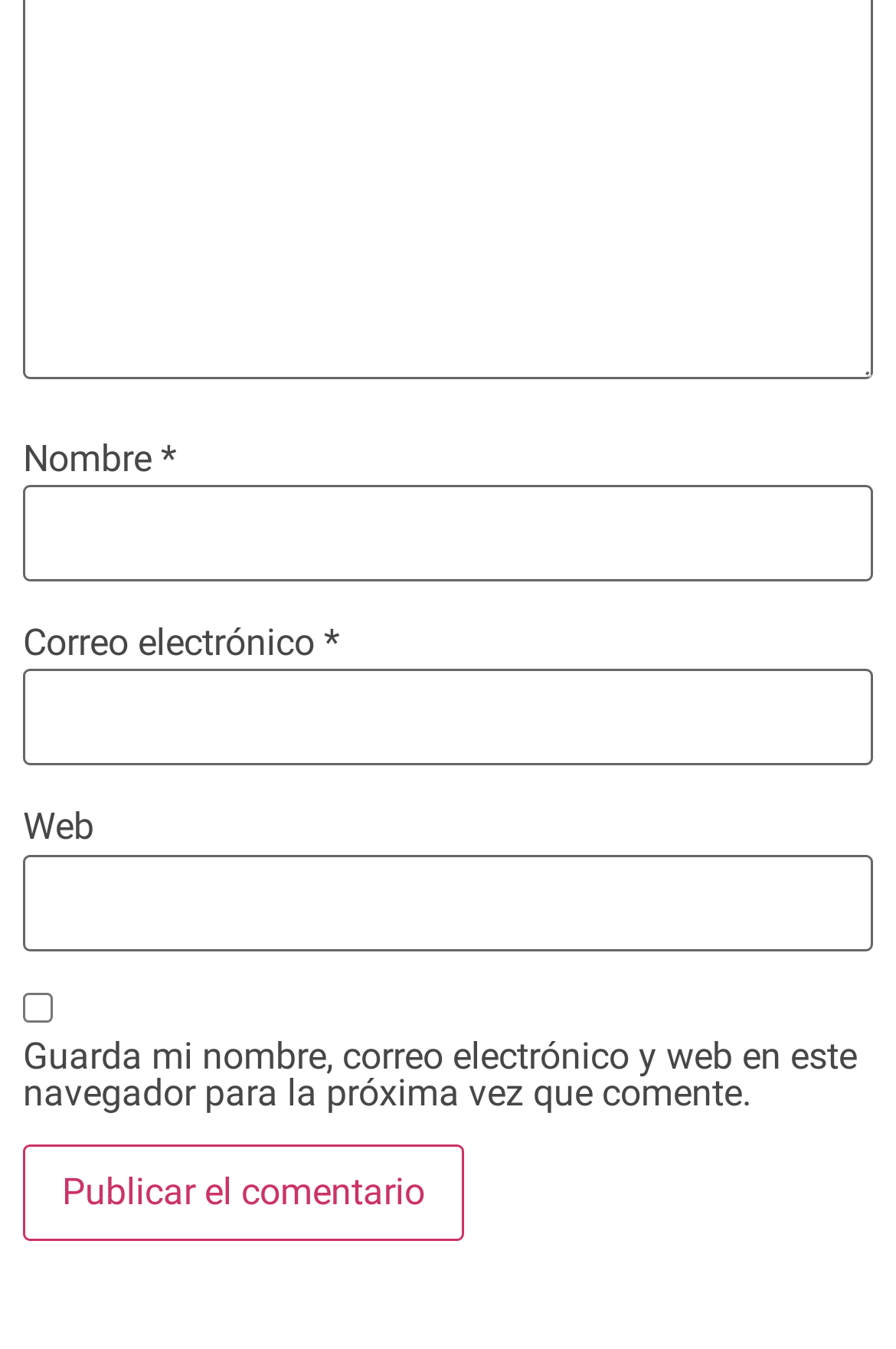Identify the bounding box coordinates for the UI element described as follows: name="submit" value="Publicar el comentario". Use the format (top-left x, top-left y, bottom-right x, bottom-right y) and ensure all values are floating point numbers between 0 and 1.

[0.026, 0.849, 0.518, 0.921]